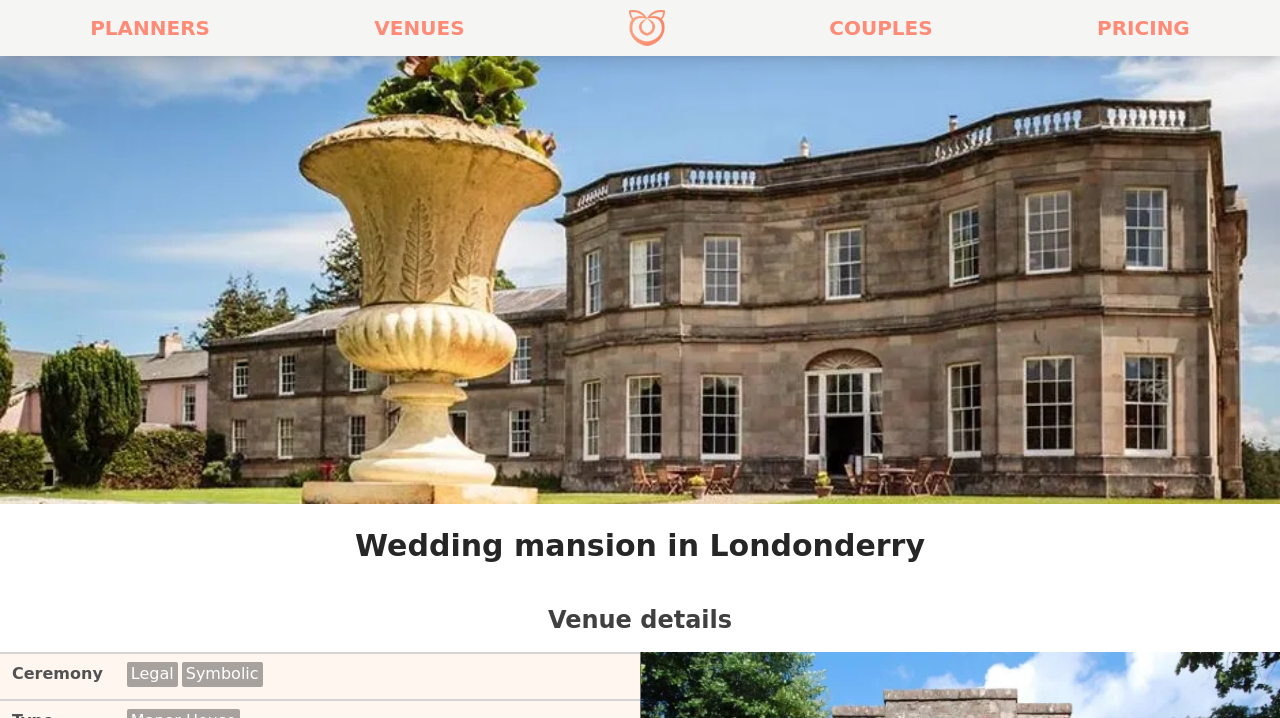Provide a brief response to the question below using a single word or phrase: 
How many main navigation links are at the top of the page?

5